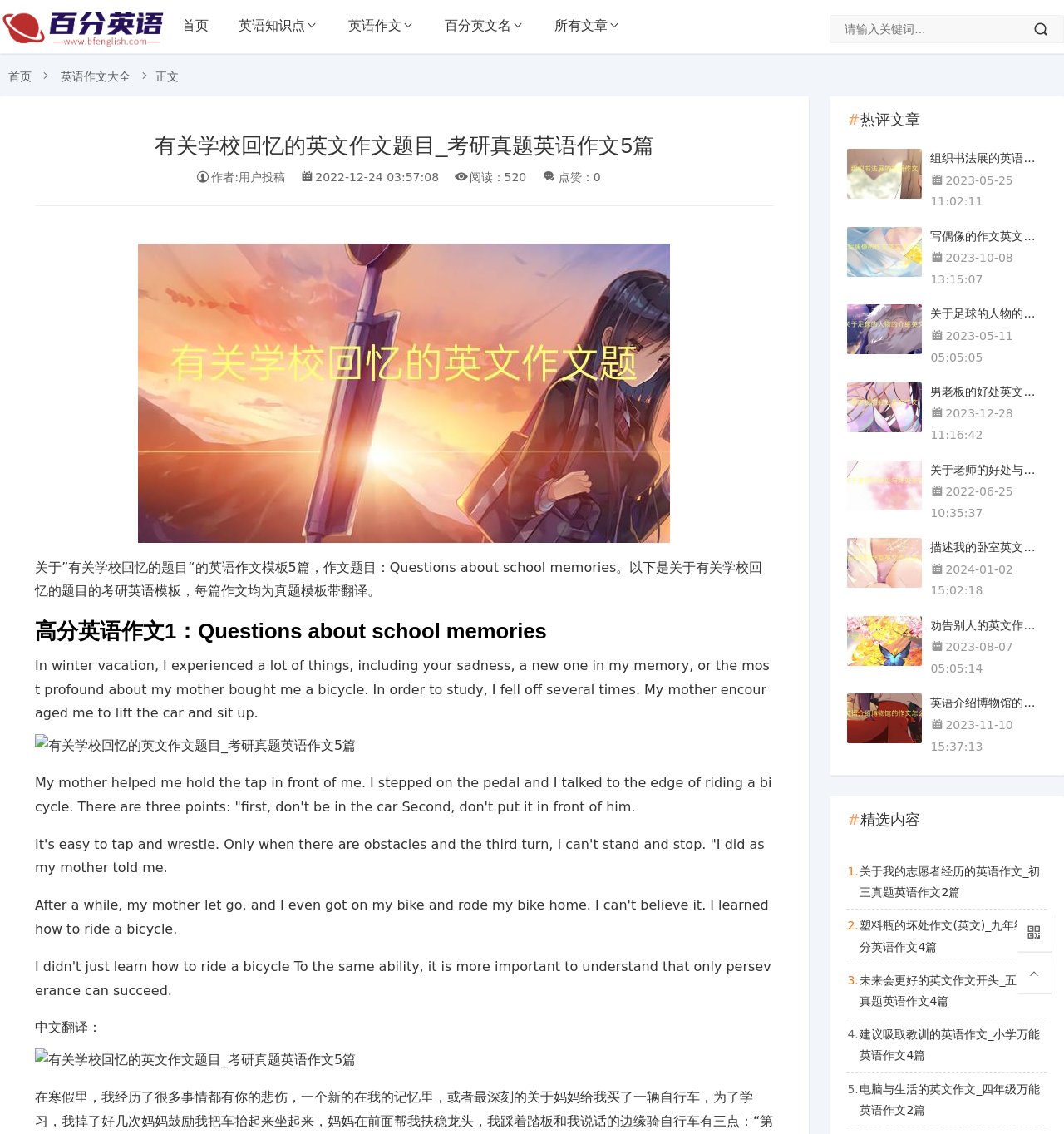Please identify the bounding box coordinates of the element I need to click to follow this instruction: "view English knowledge points".

[0.21, 0.0, 0.313, 0.044]